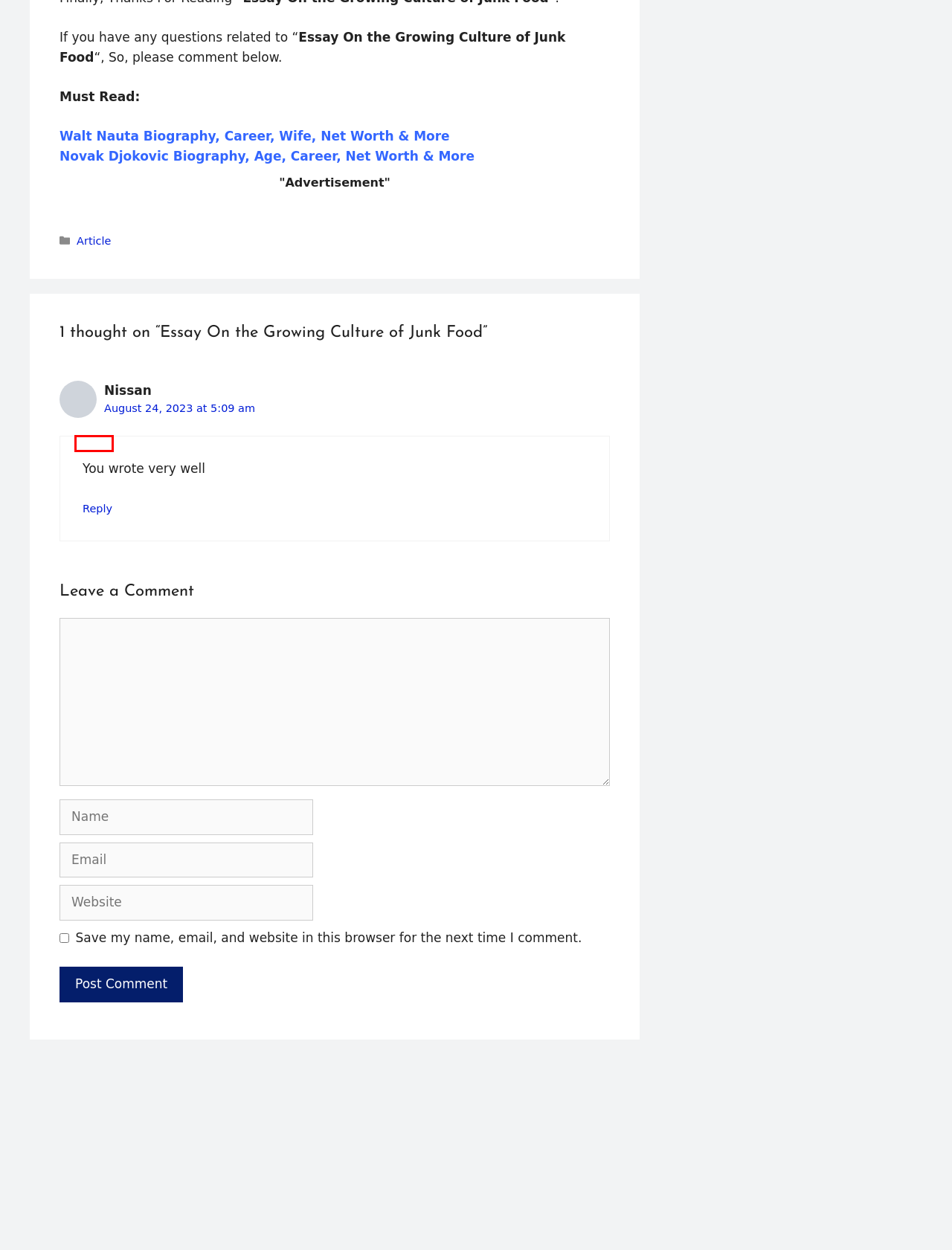You have a screenshot of a webpage with a red bounding box highlighting a UI element. Your task is to select the best webpage description that corresponds to the new webpage after clicking the element. Here are the descriptions:
A. Walt Nauta Biography, Career, Wife, Net Worth & More » ✔️
B. Article Archives »
C. Essay On The Future of Work » ✔️
D. Terms & Conditions »
E. Novak Djokovic Biography, Age, Career, Net Worth & More » ✔️
F. Essay On The Role Of Friendship In Our Lives » ✔️
G. Contact Us »
H. The Great Gatsby Archives »

B